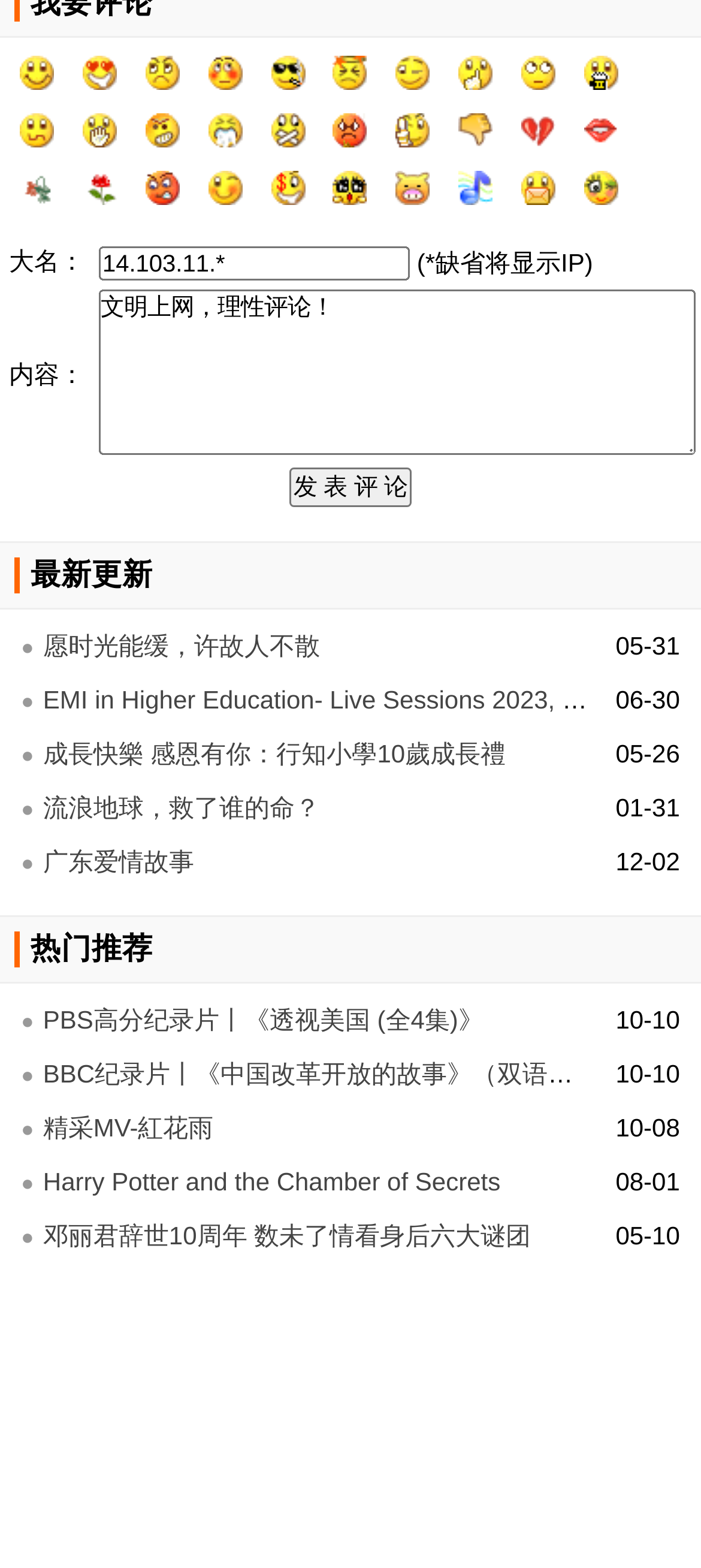Find the UI element described as: "愿时光能缓，许故人不散" and predict its bounding box coordinates. Ensure the coordinates are four float numbers between 0 and 1, [left, top, right, bottom].

[0.061, 0.403, 0.456, 0.421]